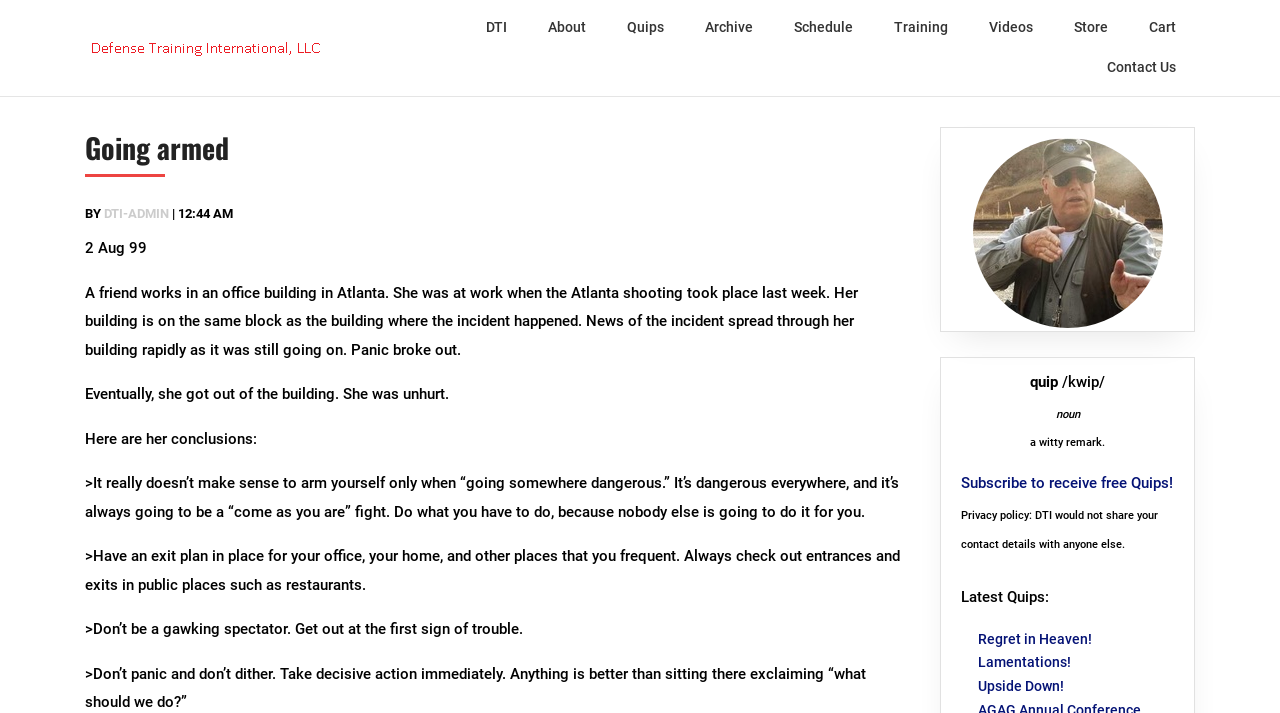From the image, can you give a detailed response to the question below:
What is the definition of 'quip' on the webpage?

The definition of 'quip' can be found in the subscript text, which states that a quip is 'a witty remark'.